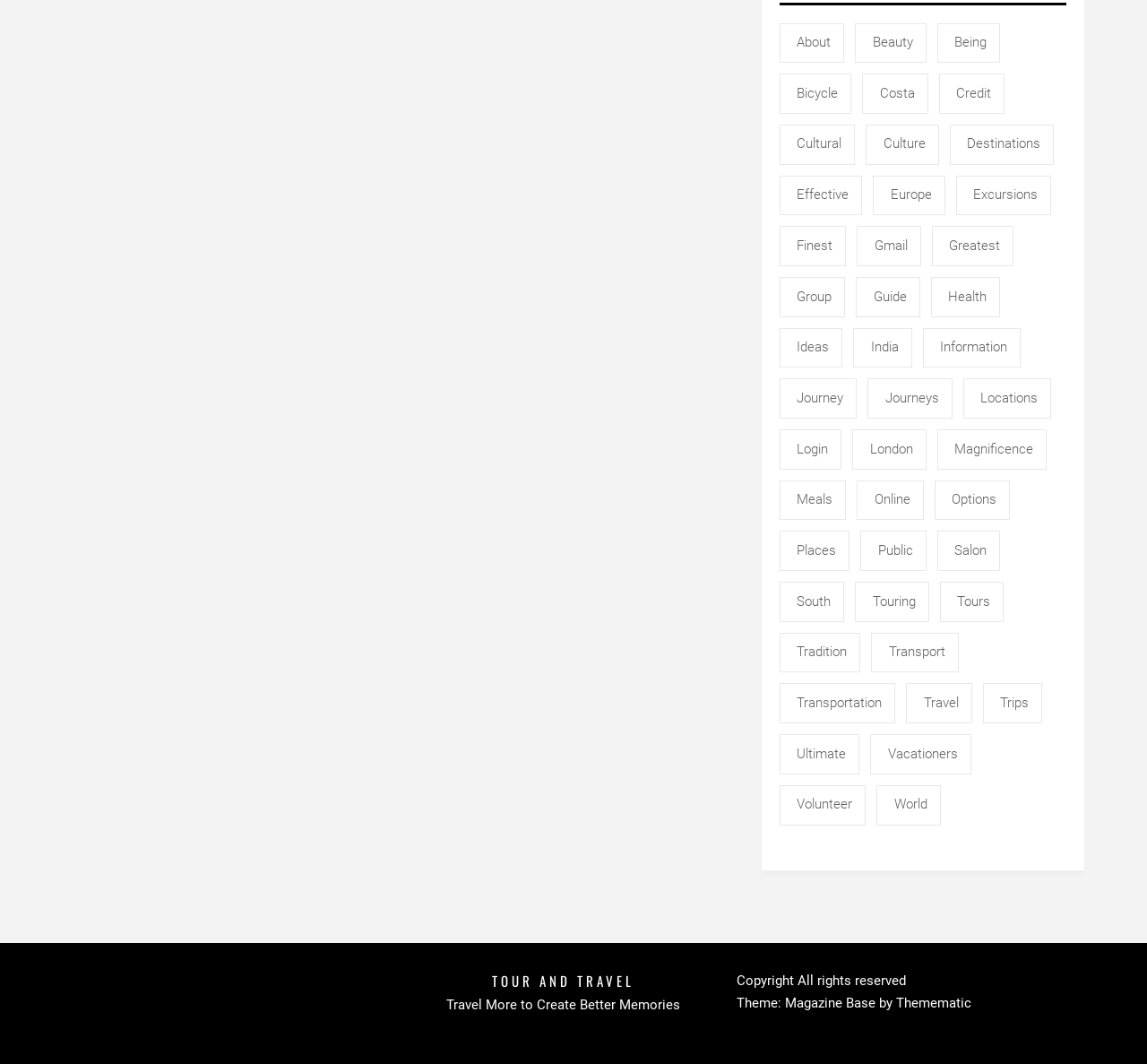Can you show the bounding box coordinates of the region to click on to complete the task described in the instruction: "Discover Europe"?

[0.761, 0.165, 0.824, 0.202]